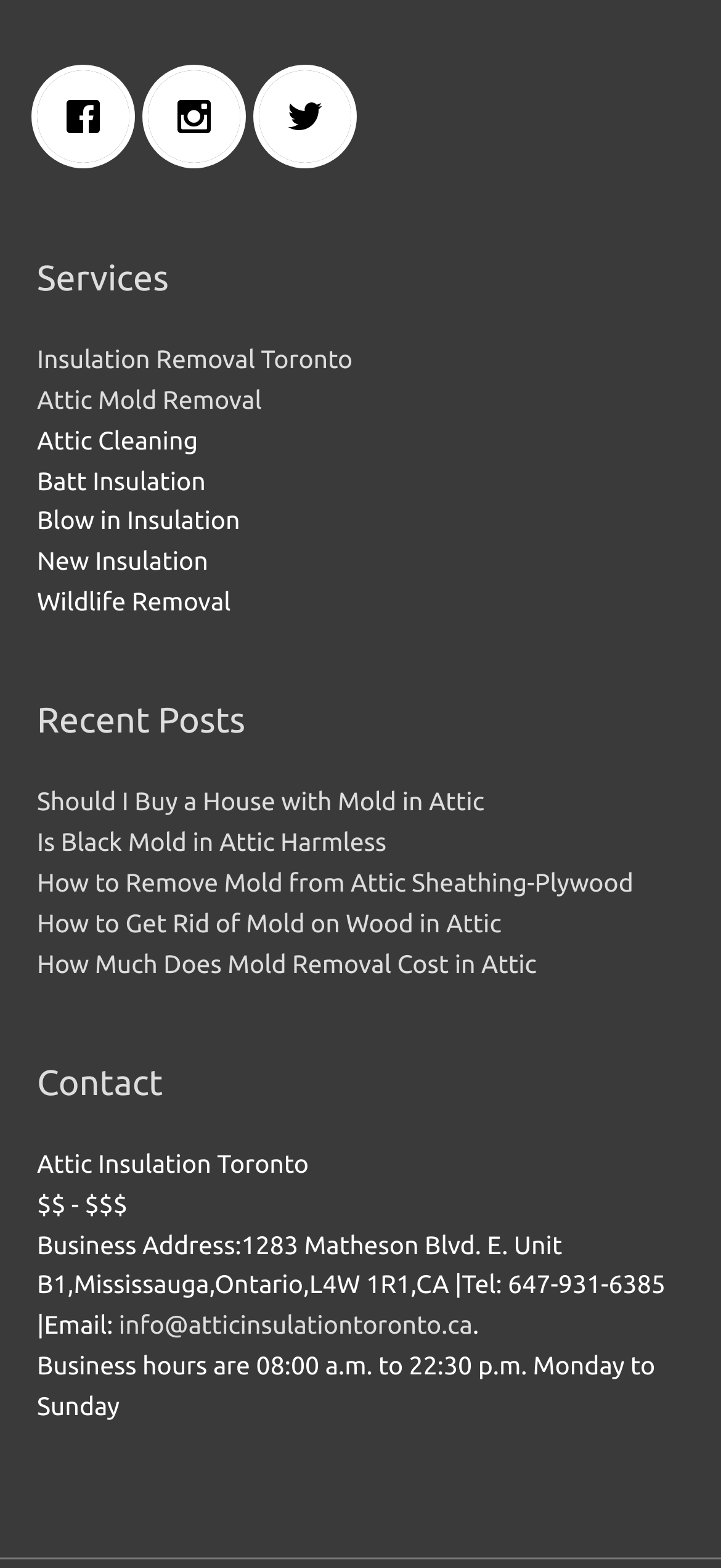Provide the bounding box coordinates of the HTML element this sentence describes: "Insulation Removal Toronto". The bounding box coordinates consist of four float numbers between 0 and 1, i.e., [left, top, right, bottom].

[0.051, 0.219, 0.489, 0.238]